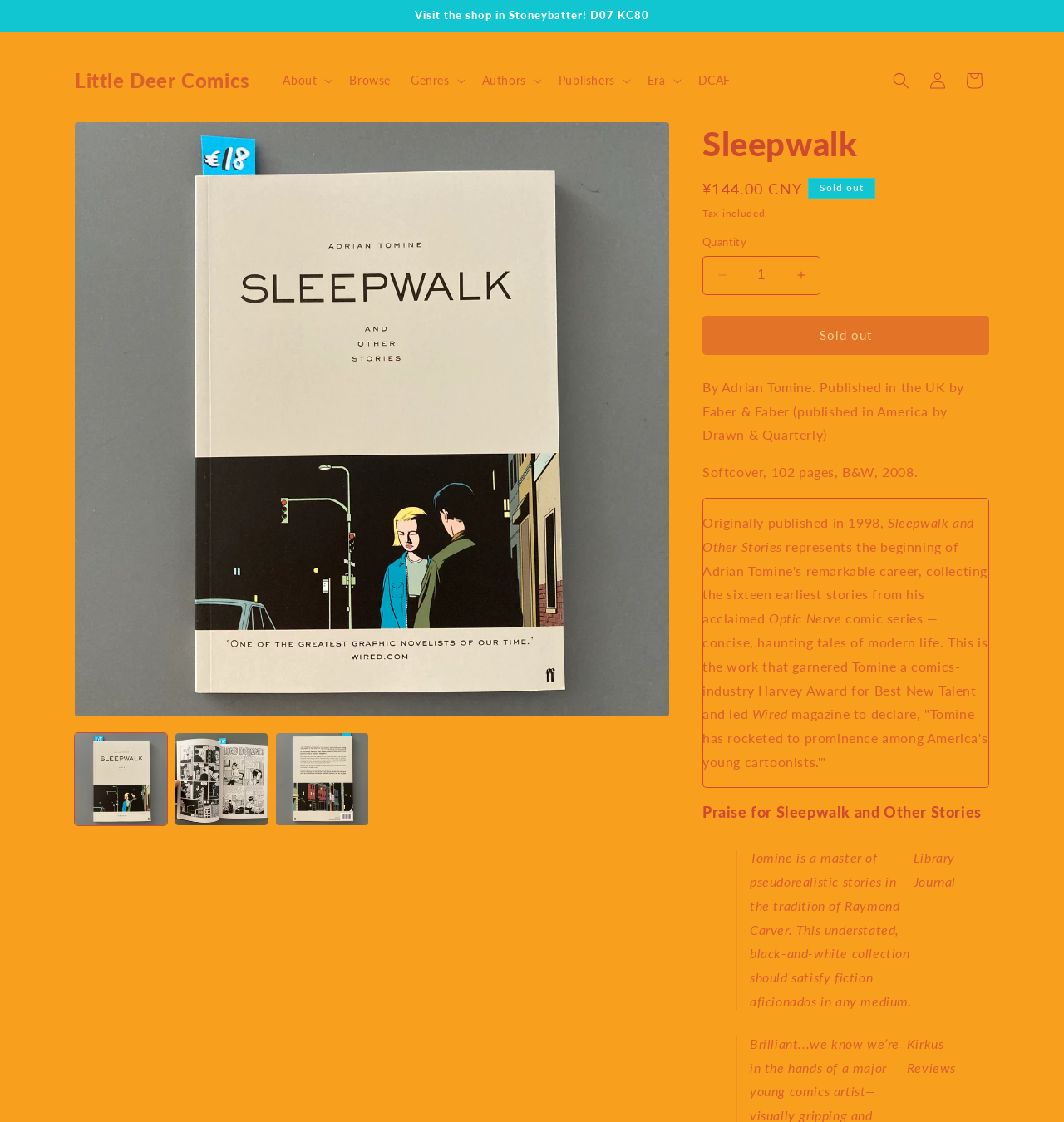Please provide the bounding box coordinates for the element that needs to be clicked to perform the following instruction: "Go to Little Deer Comics". The coordinates should be given as four float numbers between 0 and 1, i.e., [left, top, right, bottom].

[0.064, 0.057, 0.241, 0.086]